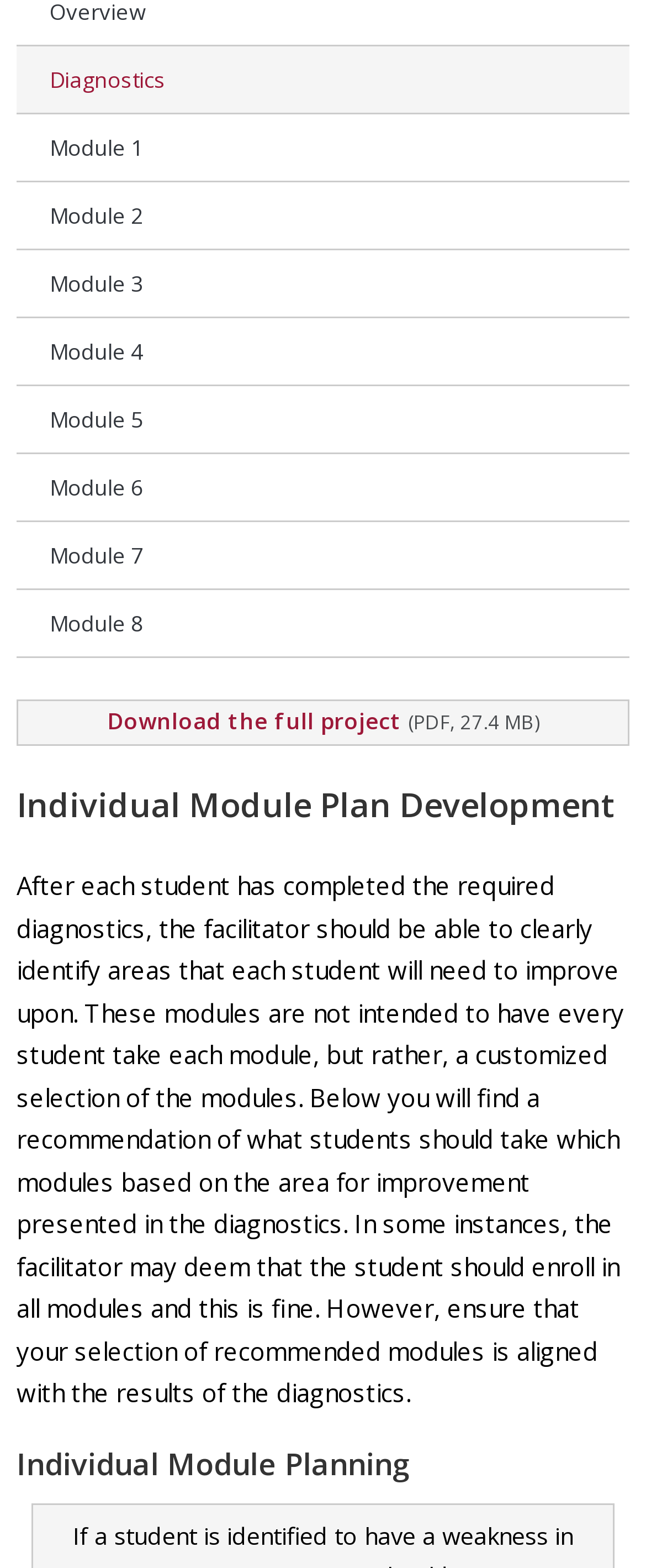For the following element description, predict the bounding box coordinates in the format (top-left x, top-left y, bottom-right x, bottom-right y). All values should be floating point numbers between 0 and 1. Description: Module 1

[0.026, 0.073, 0.974, 0.115]